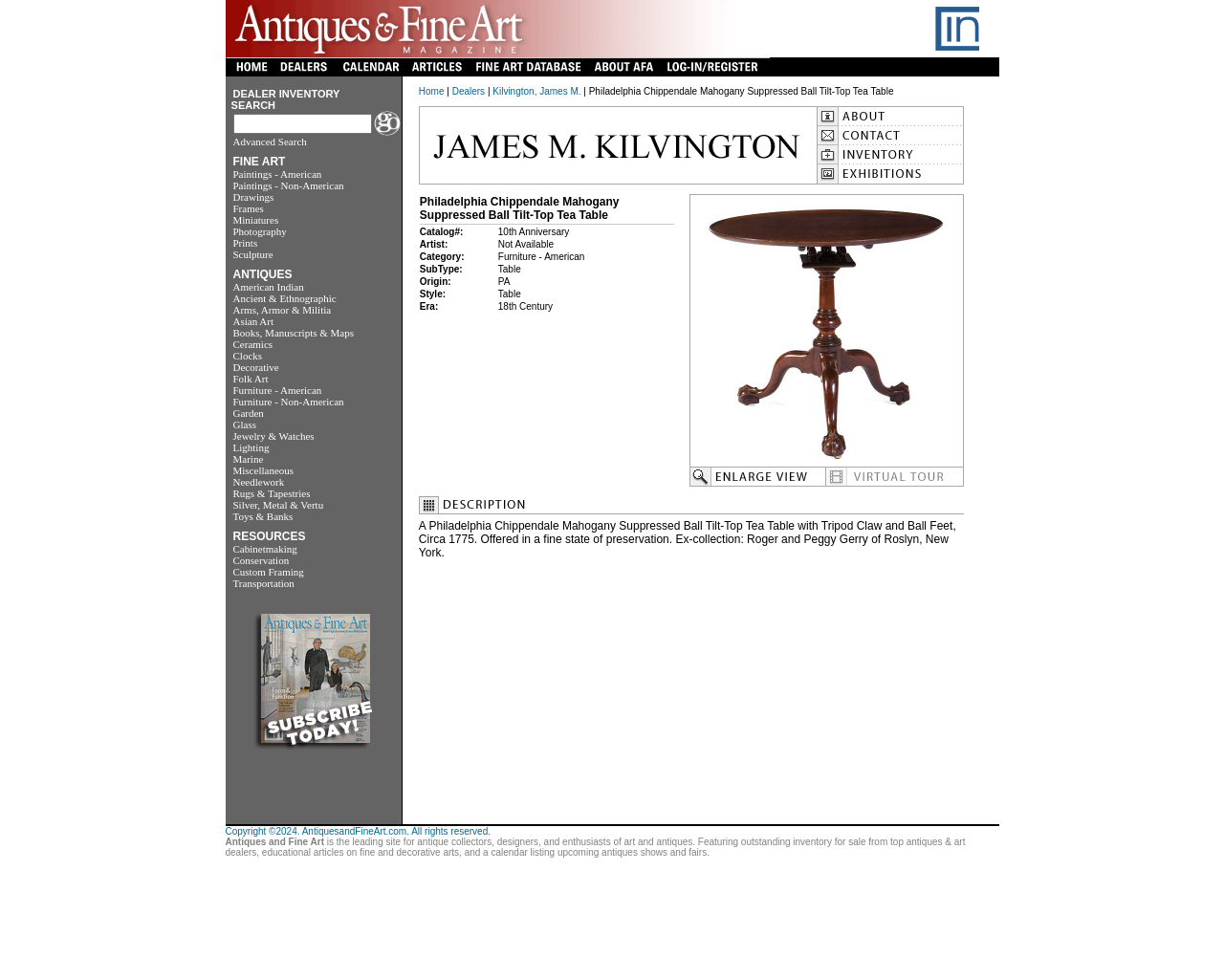Please answer the following query using a single word or phrase: 
What is the name of the first menu item?

Home